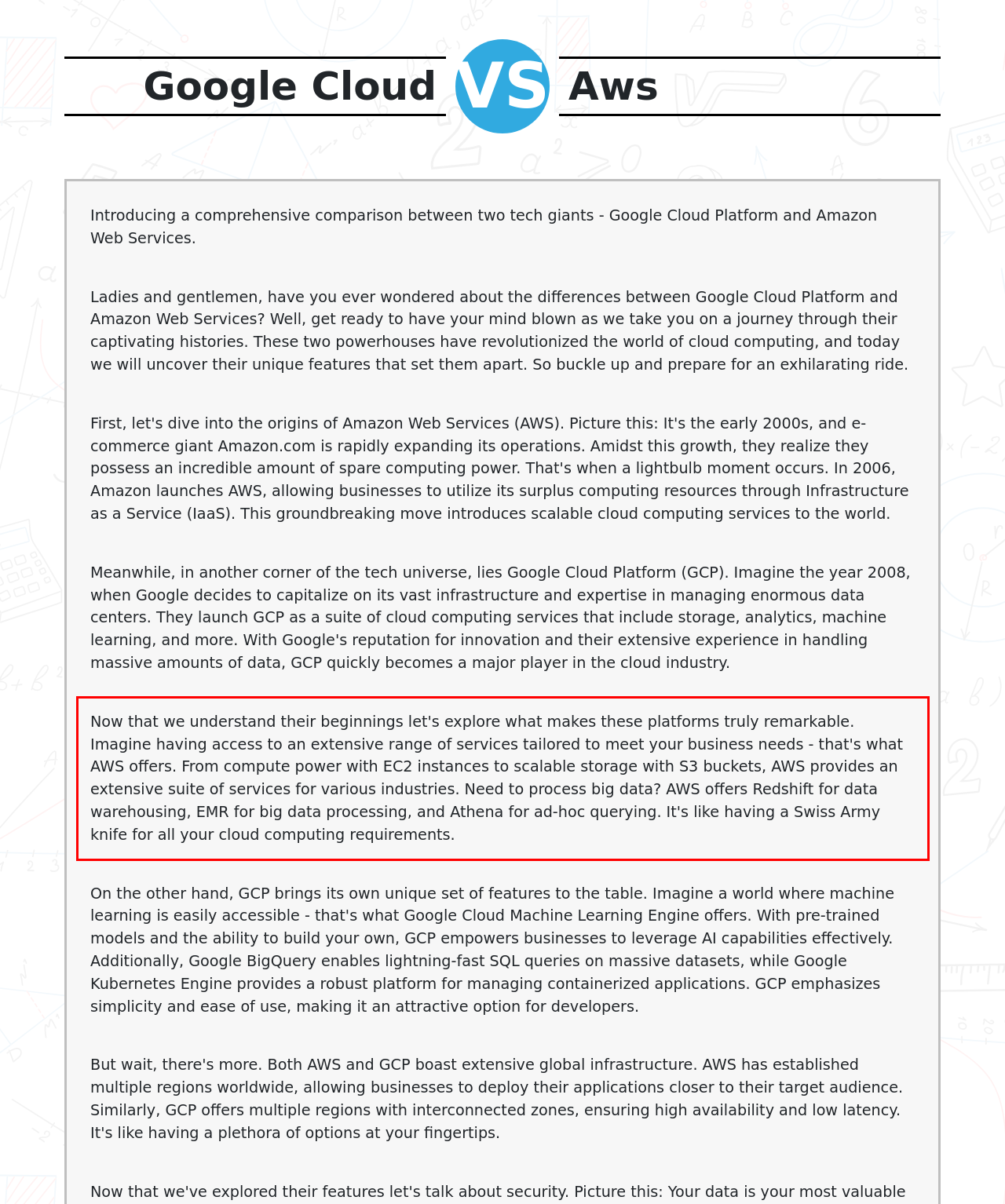You have a webpage screenshot with a red rectangle surrounding a UI element. Extract the text content from within this red bounding box.

Now that we understand their beginnings let's explore what makes these platforms truly remarkable. Imagine having access to an extensive range of services tailored to meet your business needs - that's what AWS offers. From compute power with EC2 instances to scalable storage with S3 buckets, AWS provides an extensive suite of services for various industries. Need to process big data? AWS offers Redshift for data warehousing, EMR for big data processing, and Athena for ad-hoc querying. It's like having a Swiss Army knife for all your cloud computing requirements.